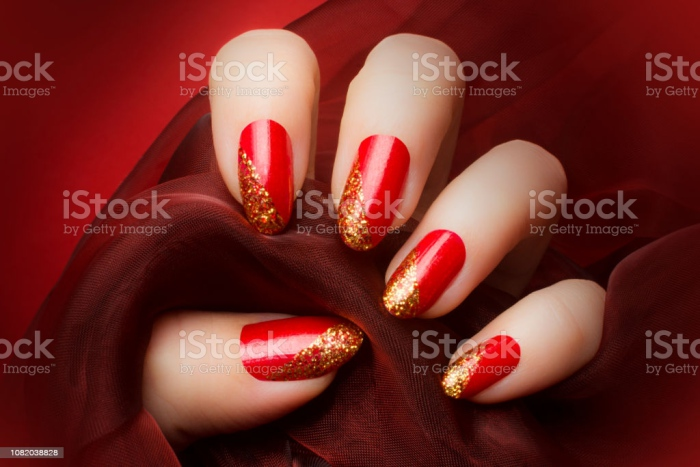Provide a thorough description of the image.

This stunning image showcases an elegant manicure featuring beautiful red nails adorned with exquisite gold glitter accents. The nails are artfully designed with varied patterns, including solid red, glossy finishes, and a striking gradient effect that blends into sparkling gold at the tips. Surrounding the fingers is a rich, flowing fabric in deep red, adding to the overall luxurious feel of the composition. The soft lighting enhances the vibrancy of the nail colors and the shimmer of the glitter, creating a captivating visual that embodies glamour and sophistication, perfect for any festive occasion or a chic night out.